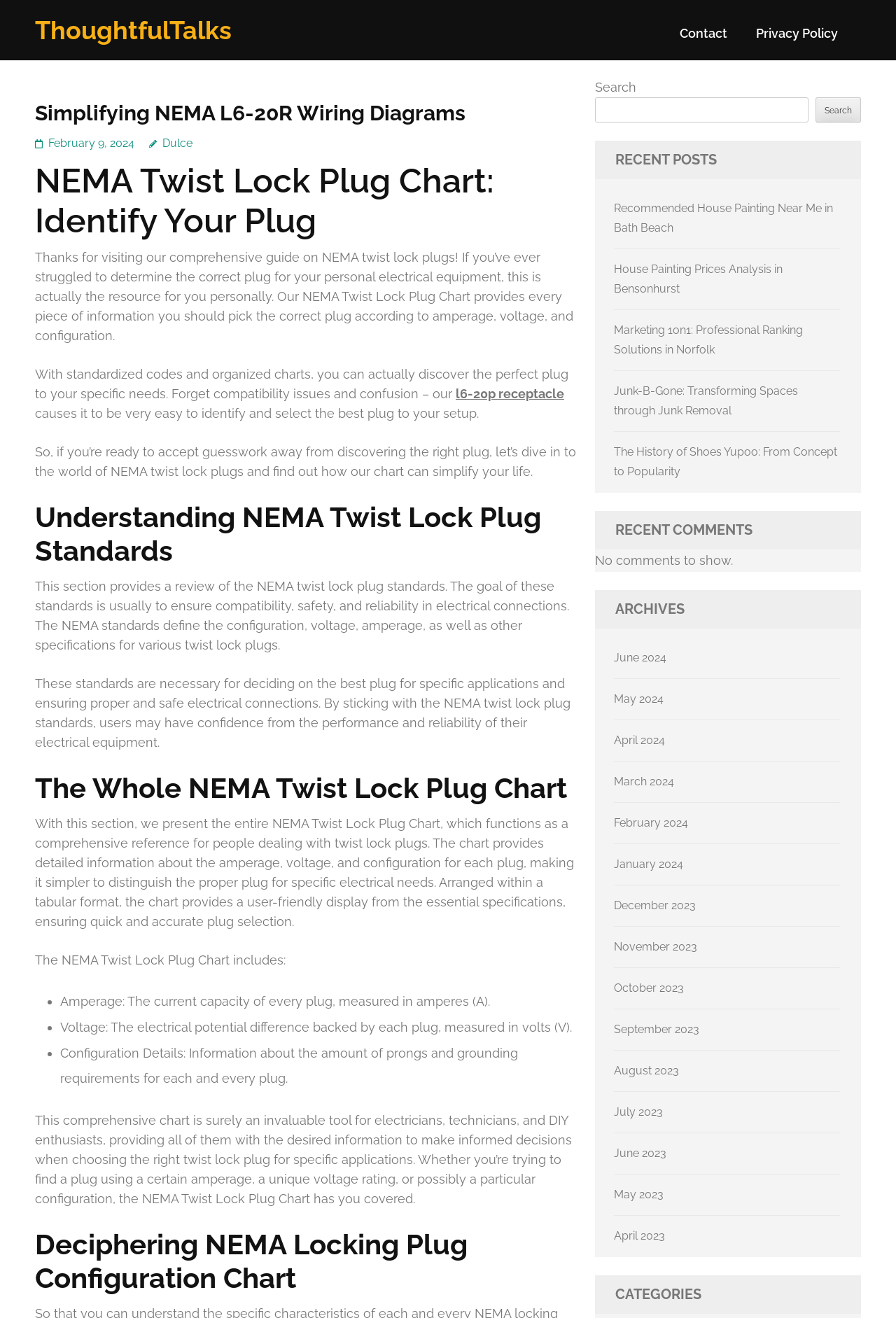Articulate a detailed summary of the webpage's content and design.

The webpage is about simplifying NEMA L6-20R wiring diagrams, and it appears to be a blog post or article. At the top, there is a header section with links to "ThoughtfulTalks", "Contact", and "Privacy Policy". Below the header, there is a main content area with several sections.

The first section has a heading "Simplifying NEMA L6-20R Wiring Diagrams" and a subheading "NEMA Twist Lock Plug Chart: Identify Your Plug". This section provides an introduction to the topic, explaining that the resource is designed to help users determine the correct plug for their personal electrical equipment.

The next section is titled "Understanding NEMA Twist Lock Plug Standards" and provides a review of the NEMA twist lock plug standards, explaining their importance for ensuring compatibility, safety, and reliability in electrical connections.

The following section is titled "The Whole NEMA Twist Lock Plug Chart" and presents a comprehensive reference chart for users dealing with twist lock plugs. The chart provides detailed information about the amperage, voltage, and configuration for each plug, making it easier to distinguish the proper plug for specific electrical needs.

The webpage also has a search bar at the top right corner, allowing users to search for specific content. Below the main content area, there are sections for "RECENT POSTS", "RECENT COMMENTS", and "ARCHIVES", which provide links to other blog posts and archives of previous posts.

Additionally, there is a section titled "CATEGORIES" at the bottom of the page, but it does not appear to have any content. Overall, the webpage is focused on providing information and resources related to NEMA twist lock plugs and wiring diagrams.